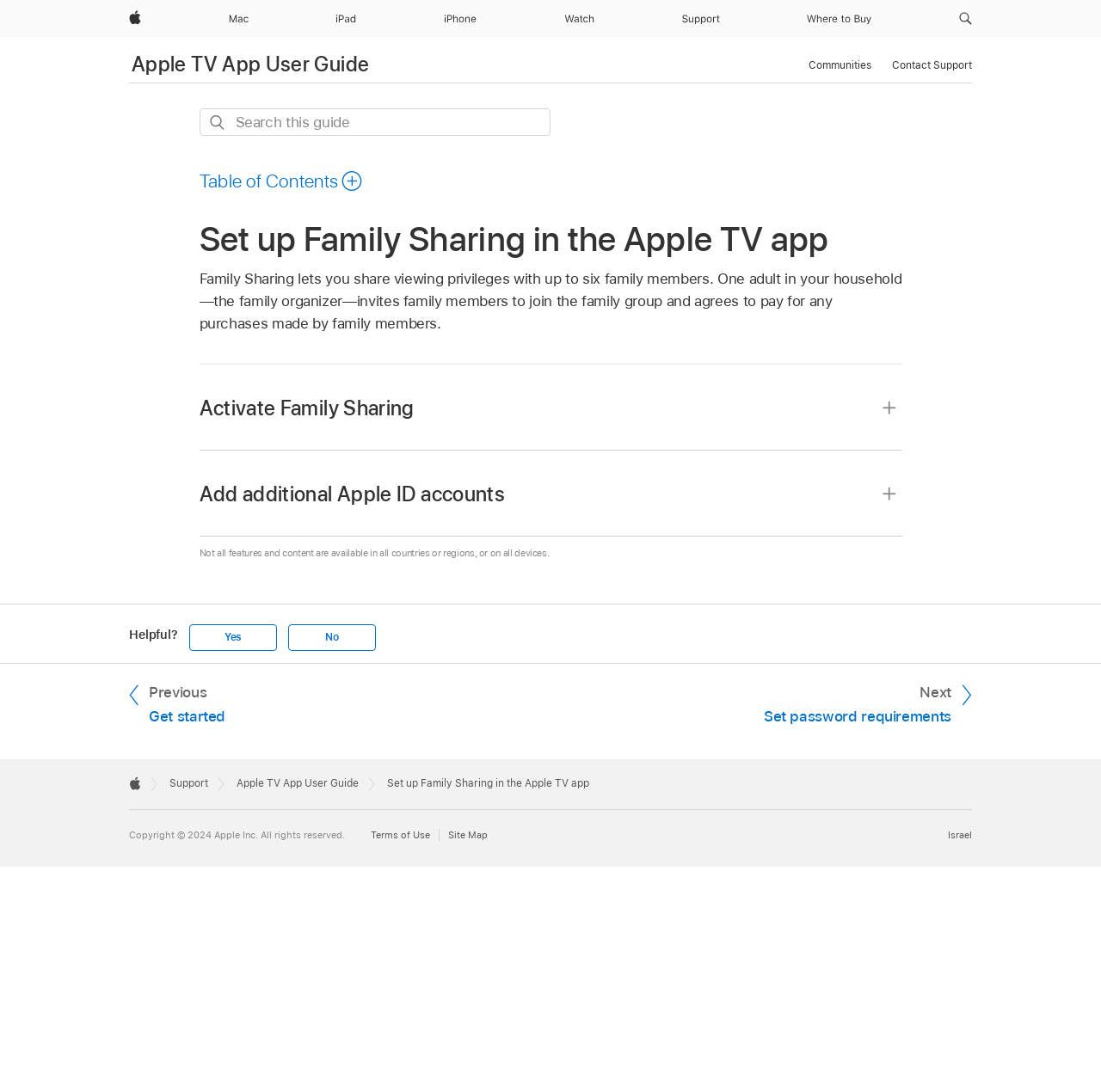Kindly respond to the following question with a single word or a brief phrase: 
What is the purpose of the 'Search this guide' textbox?

To search the Apple TV App User Guide